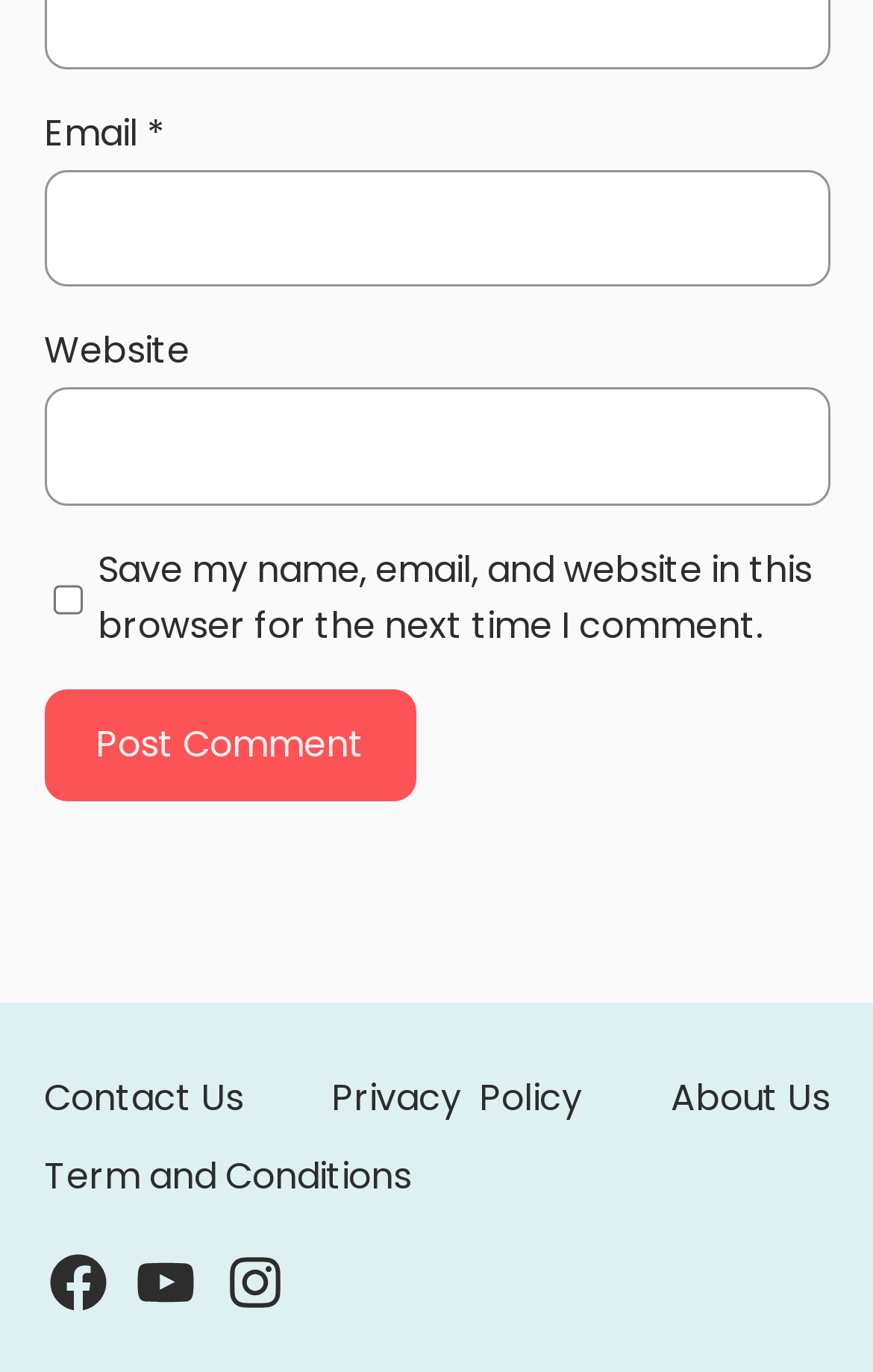Locate the bounding box coordinates of the clickable area to execute the instruction: "Post a comment". Provide the coordinates as four float numbers between 0 and 1, represented as [left, top, right, bottom].

[0.05, 0.502, 0.477, 0.584]